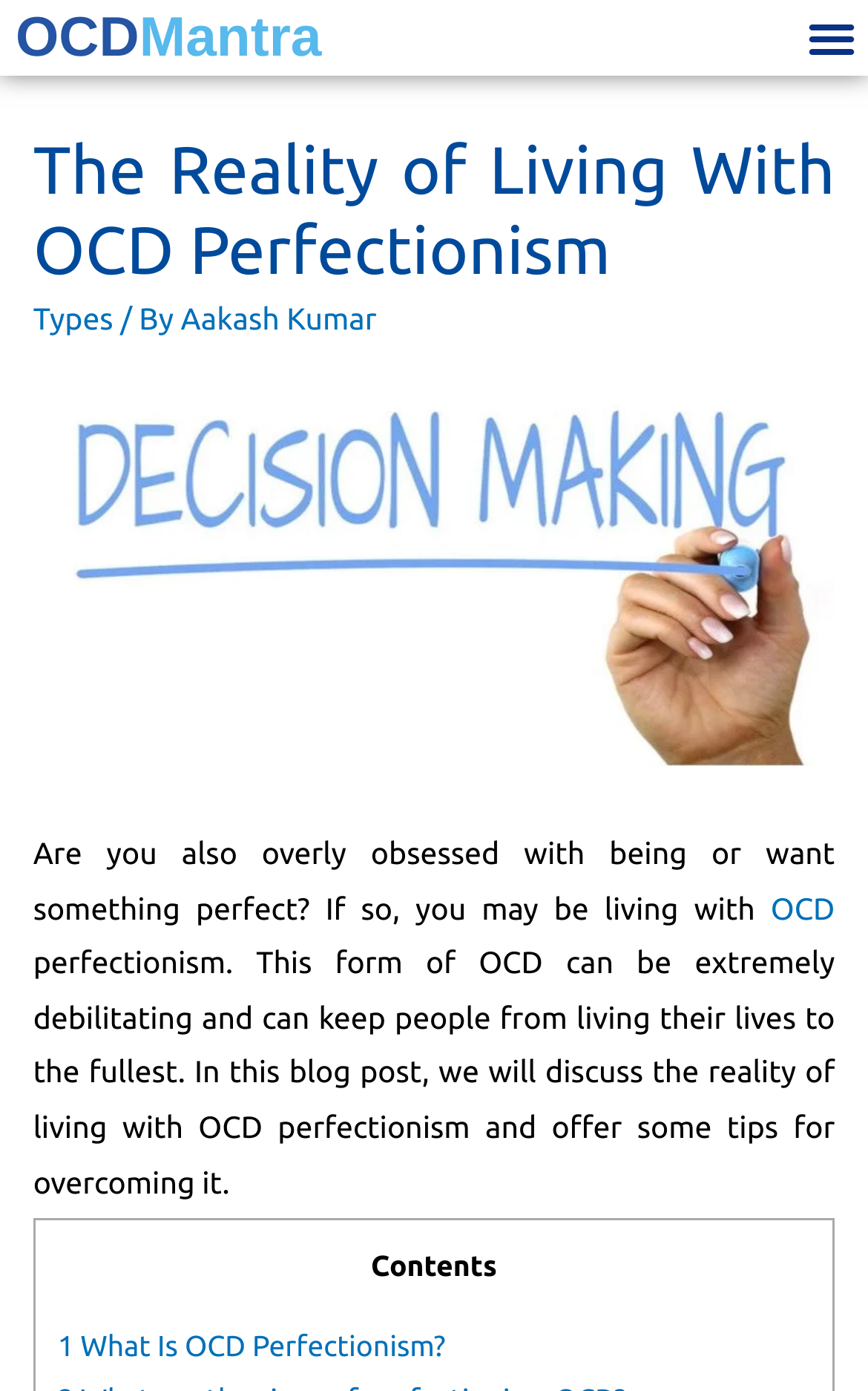Please identify the webpage's heading and generate its text content.

The Reality of Living With OCD Perfectionism